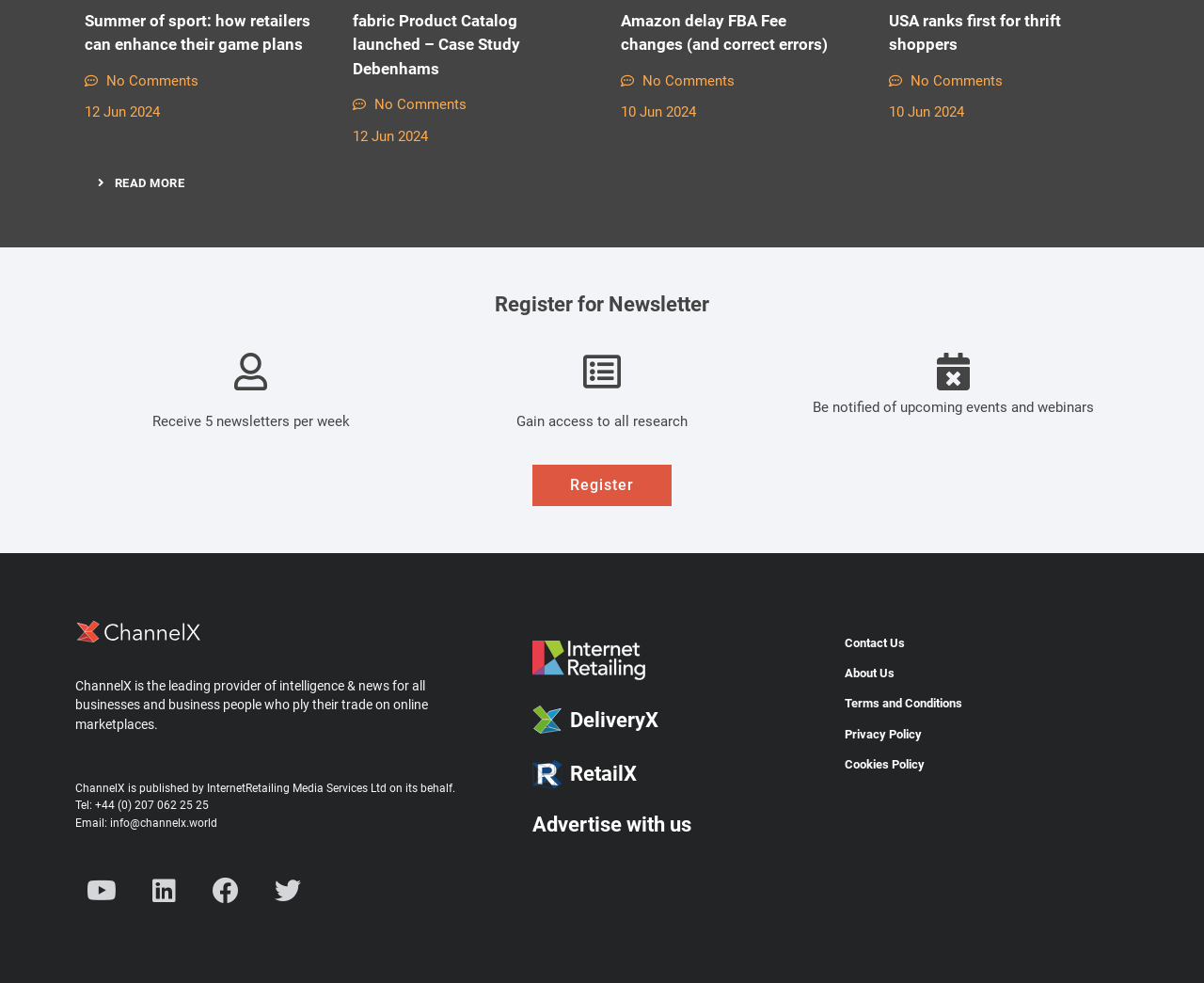Answer the question in a single word or phrase:
How many images are there in the webpage?

3